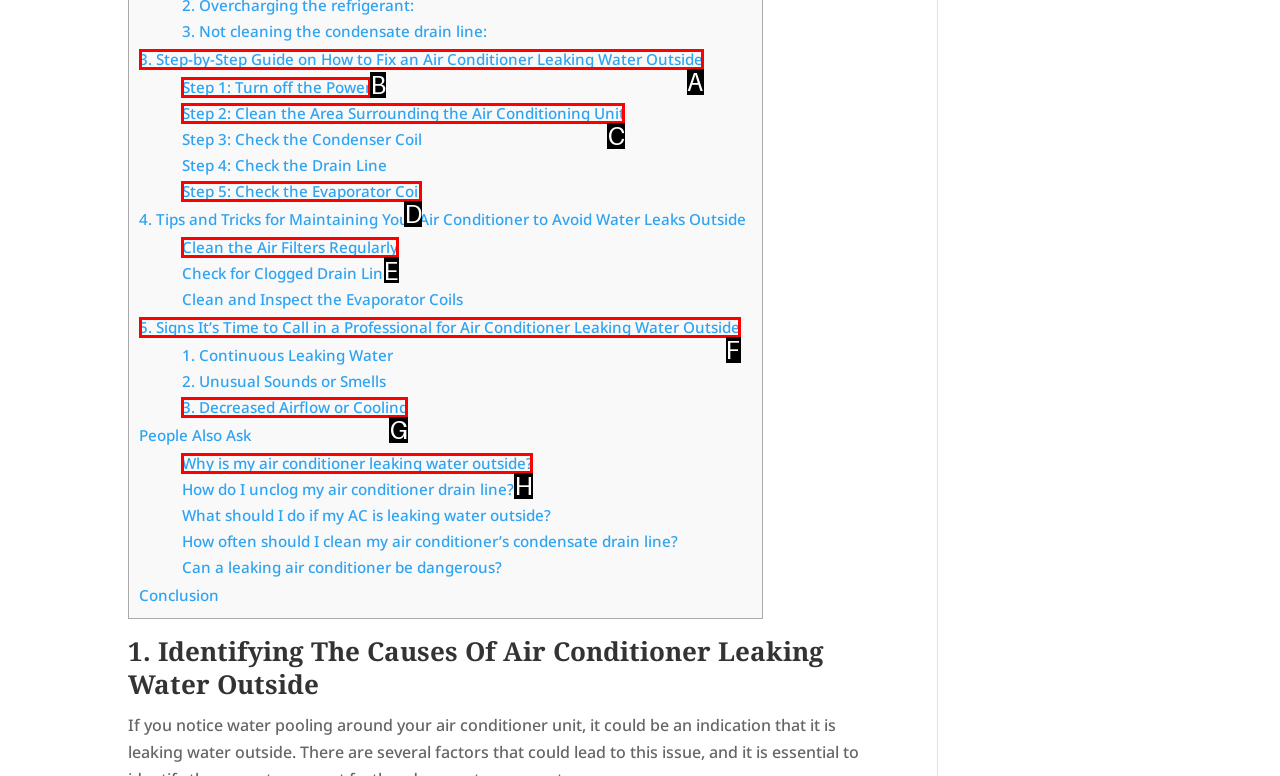Which UI element's letter should be clicked to achieve the task: Check 'Clean the Air Filters Regularly'
Provide the letter of the correct choice directly.

E